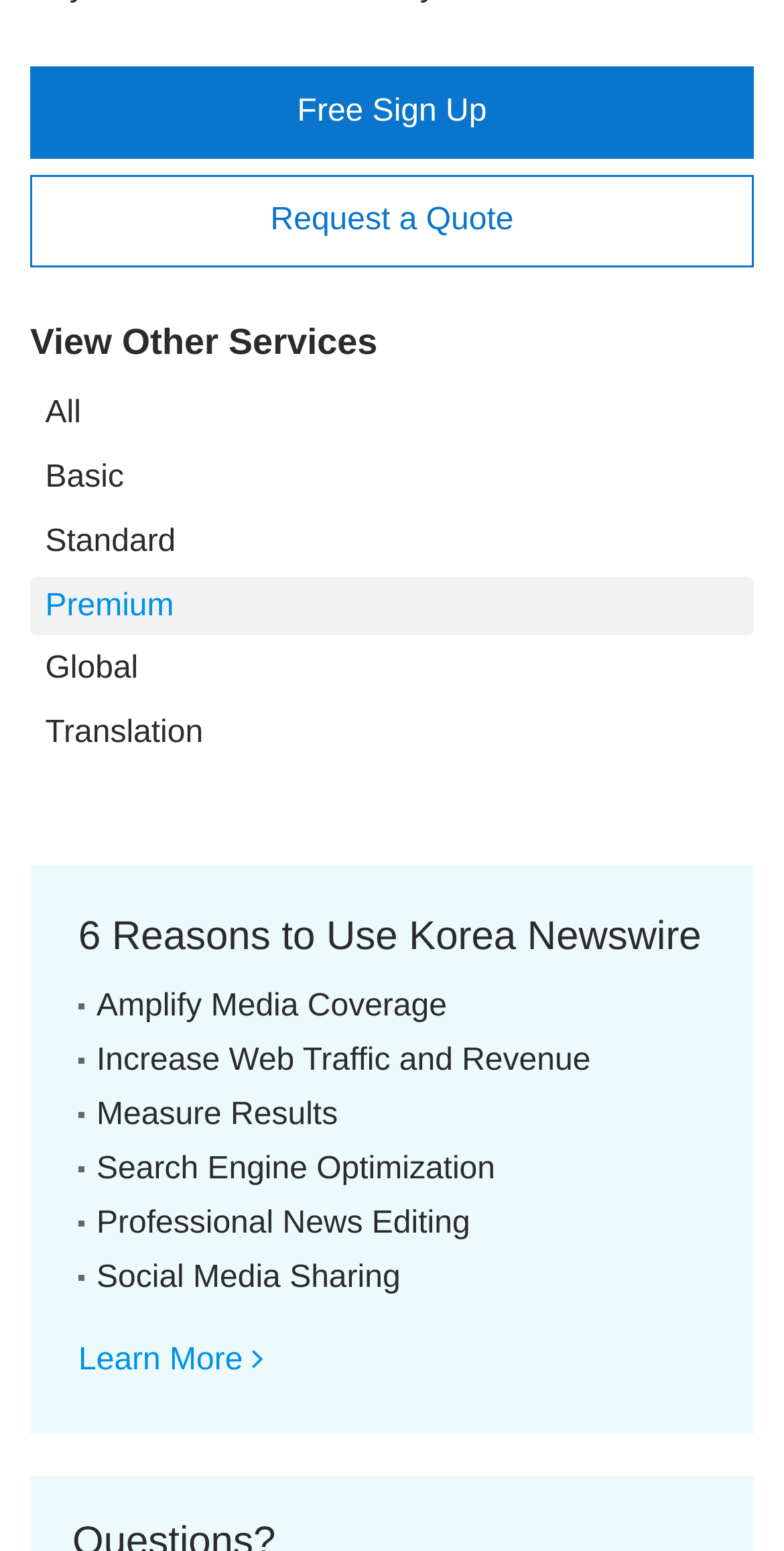How many links are there under the 'View Other Services' heading?
Look at the screenshot and respond with a single word or phrase.

6